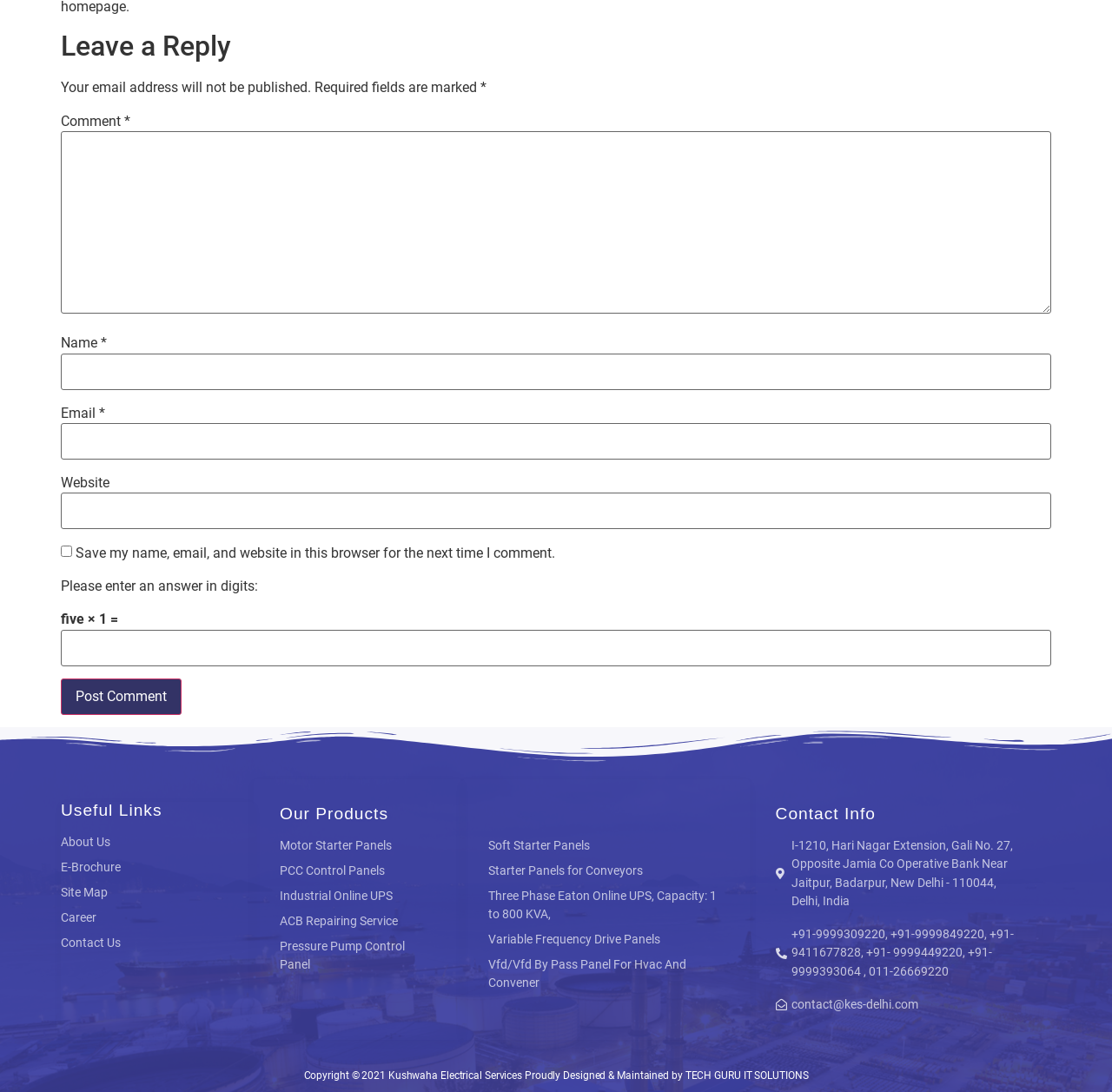What is the purpose of the checkbox?
Craft a detailed and extensive response to the question.

The checkbox is labeled 'Save my name, email, and website in this browser for the next time I comment', indicating that its purpose is to save the user's comment information for future comments.